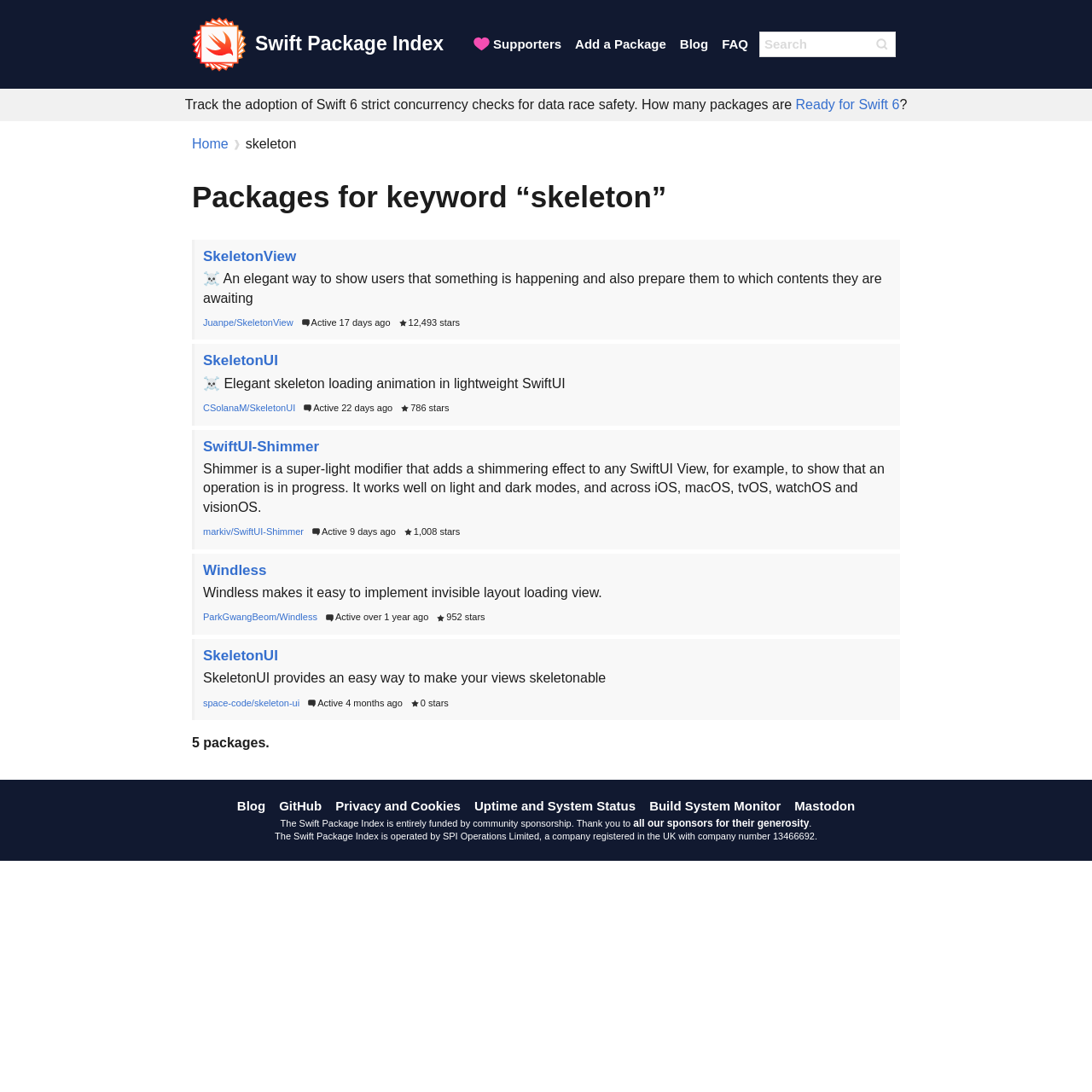Describe all the key features and sections of the webpage thoroughly.

The webpage is about the Swift Package Index, which is indexing 5 packages for the keyword "skeleton". At the top left, there is a logo of the Swift Package Index, accompanied by a heading with the same text. Below the logo, there are several links, including "Supporters", "Add a Package", "Blog", and "FAQ", aligned horizontally.

On the right side of the top section, there is a search box with a "Search" button. Below the search box, there is a brief description about tracking the adoption of Swift 6 strict concurrency checks for data race safety, followed by a link to "Ready for Swift 6".

The main content of the page is divided into sections. The first section has a heading "Packages for keyword “skeleton”" and lists 5 packages related to the keyword "skeleton". Each package is represented by a link with a brief description, including the package name, a short summary, and the number of stars. The packages are listed vertically, with the first package, "SkeletonView", at the top, followed by "SkeletonUI", "SwiftUI-Shimmer", "Windless", and "SkeletonUI" again.

At the bottom of the page, there is a section with links to "Blog", "GitHub", "Privacy and Cookies", "Uptime and System Status", "Build System Monitor", and "Mastodon". Below this section, there is a message thanking the community sponsors for their generosity, followed by a brief description of the company operating the Swift Package Index.